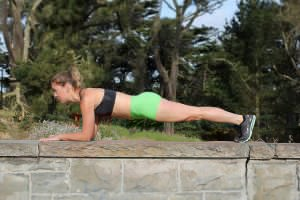Analyze the image and answer the question with as much detail as possible: 
What is the woman's exercise posture?

The woman is positioned in a plank posture, which emphasizes her alignment and stability, key aspects of effective exercise, highlighting her dedication to fitness and core strength.